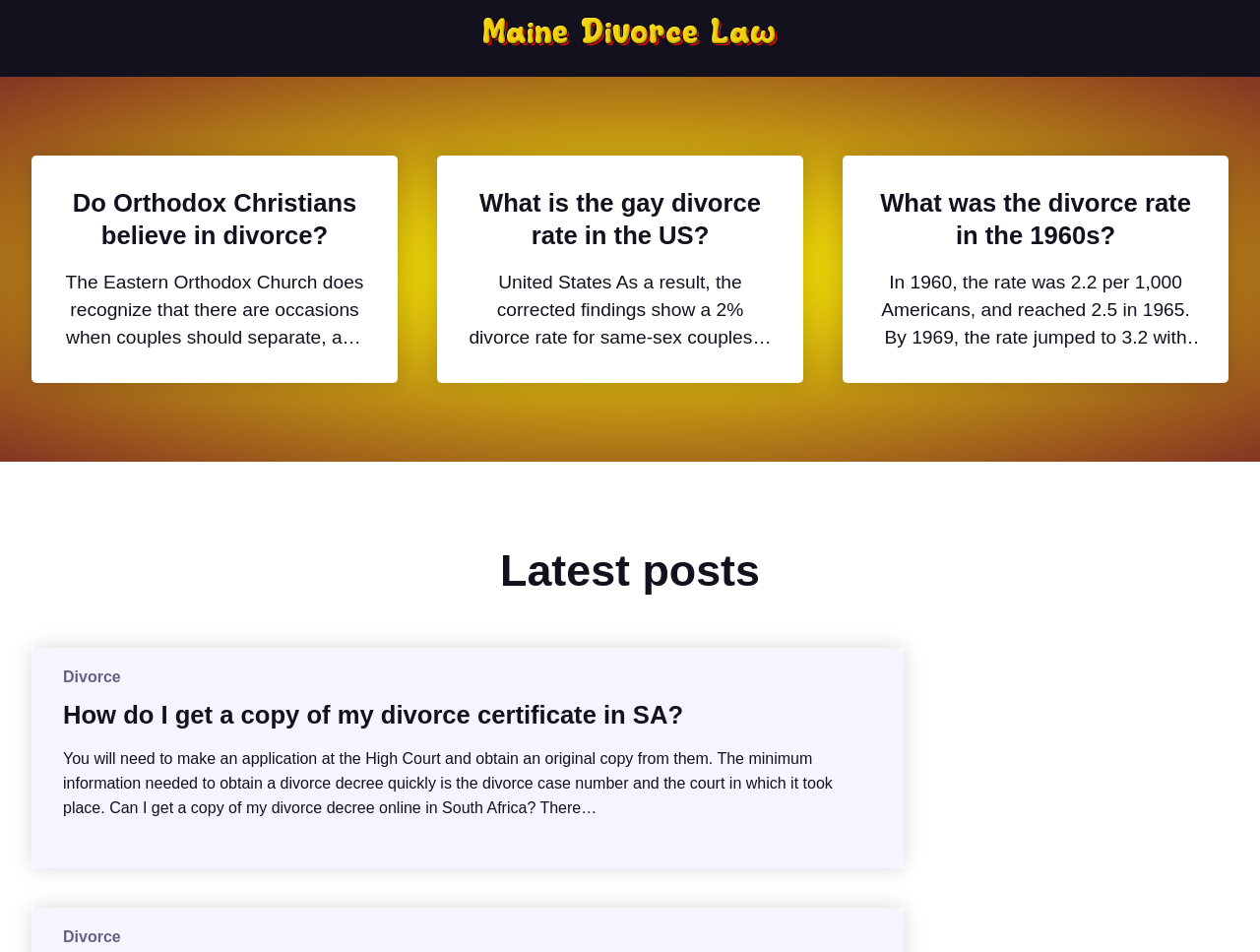Use a single word or phrase to answer the following:
How can I get a copy of my divorce certificate in SA?

Apply at the High Court